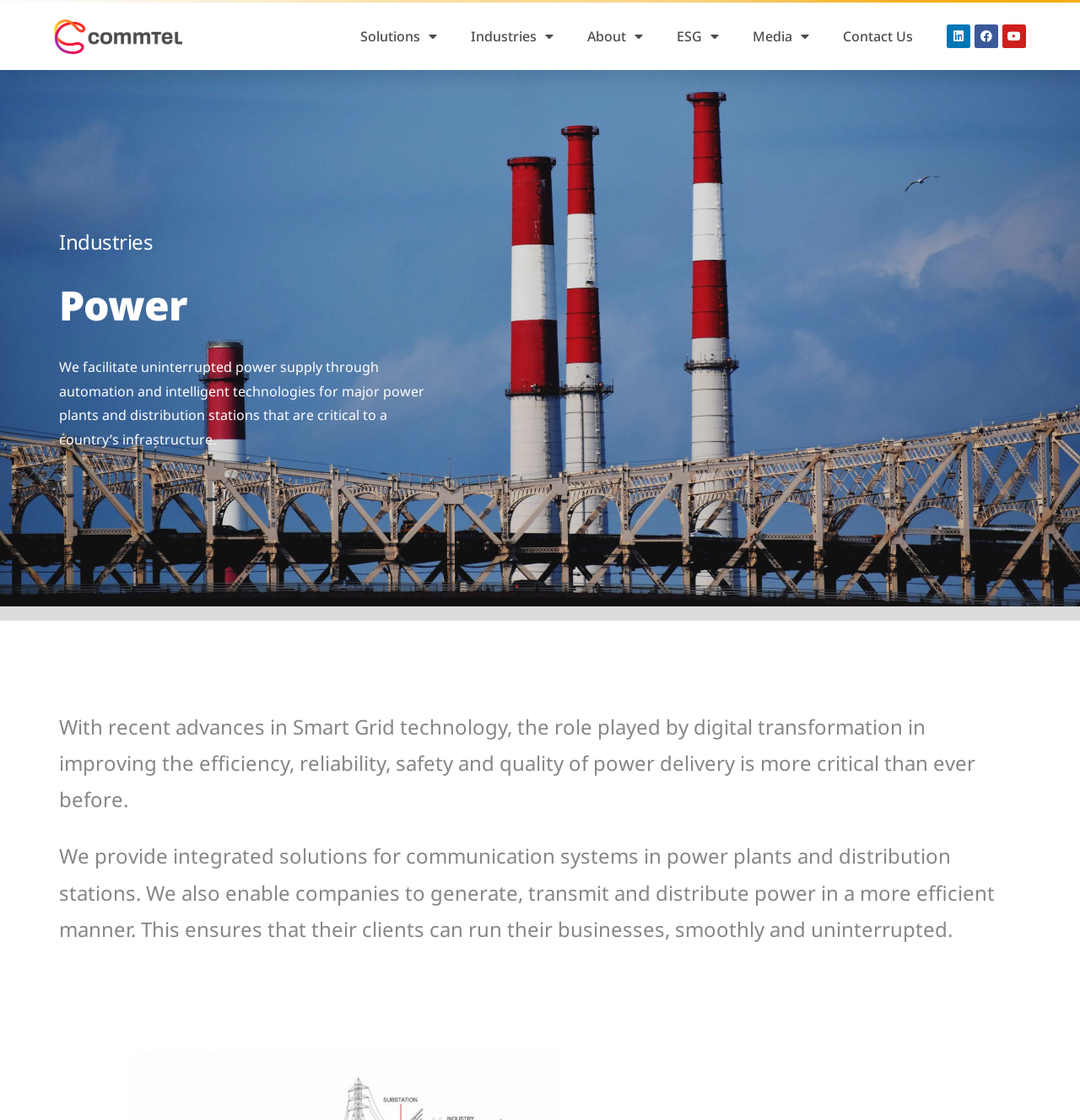Please identify the coordinates of the bounding box that should be clicked to fulfill this instruction: "Click Solutions menu".

[0.318, 0.015, 0.42, 0.05]